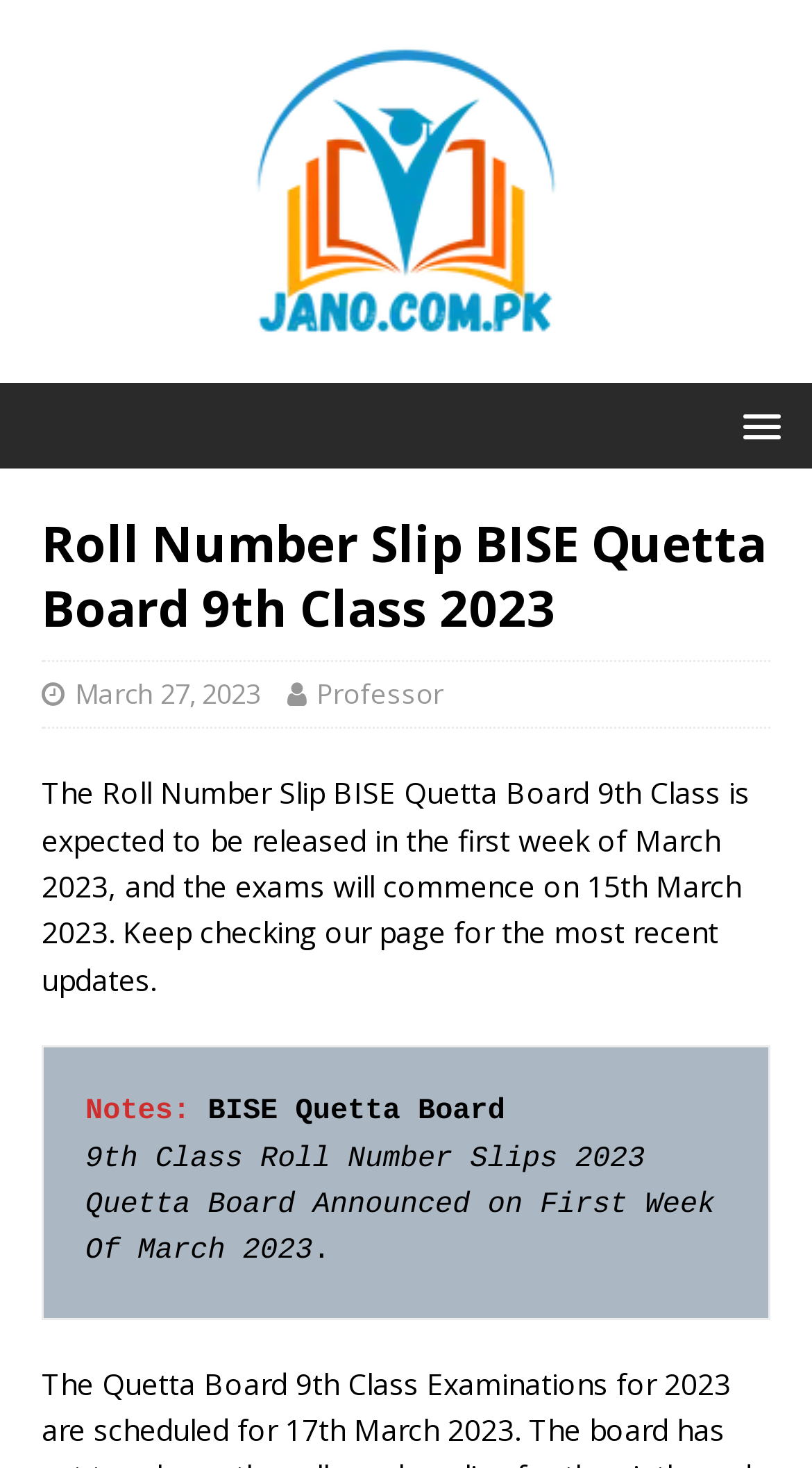Who is the author of the webpage content?
Using the screenshot, give a one-word or short phrase answer.

Professor